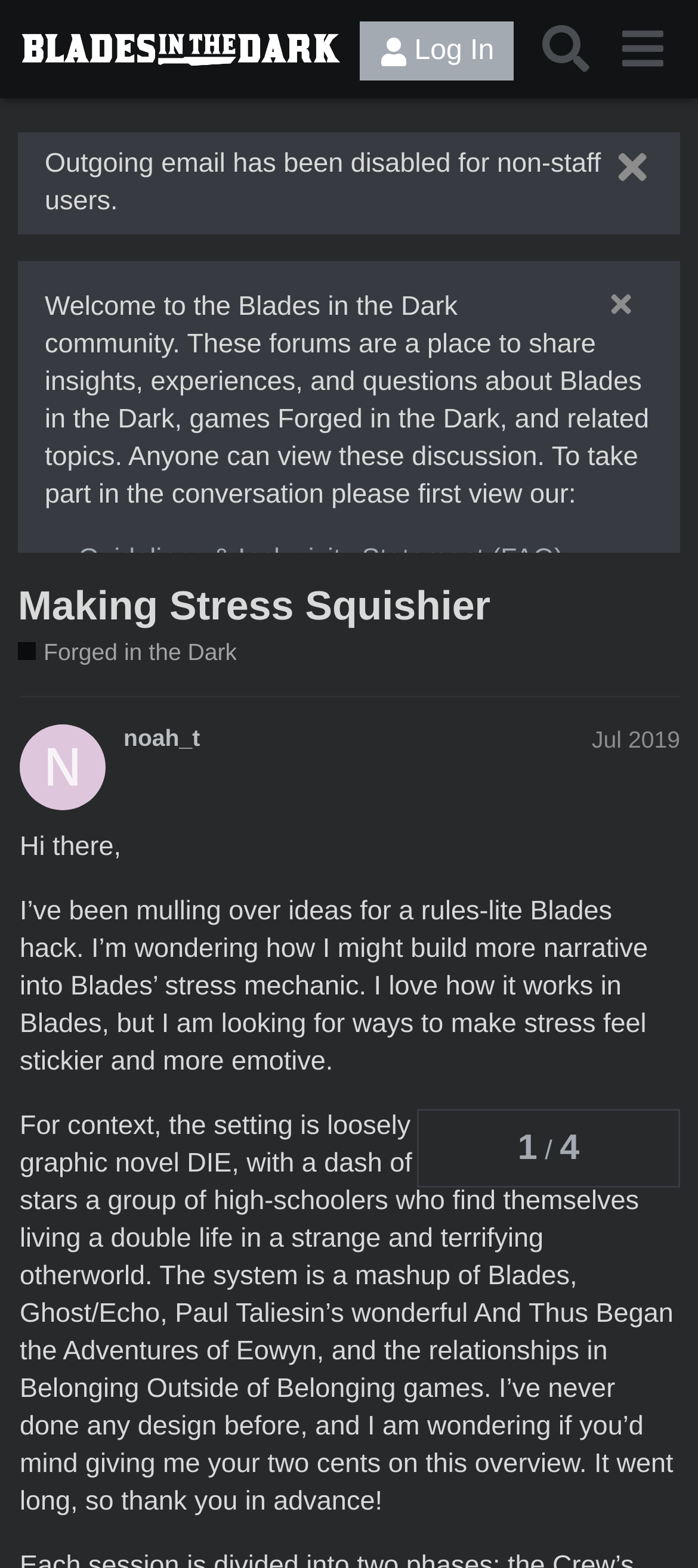Provide a single word or phrase to answer the given question: 
What is the topic of the discussion?

Making Stress Squishier